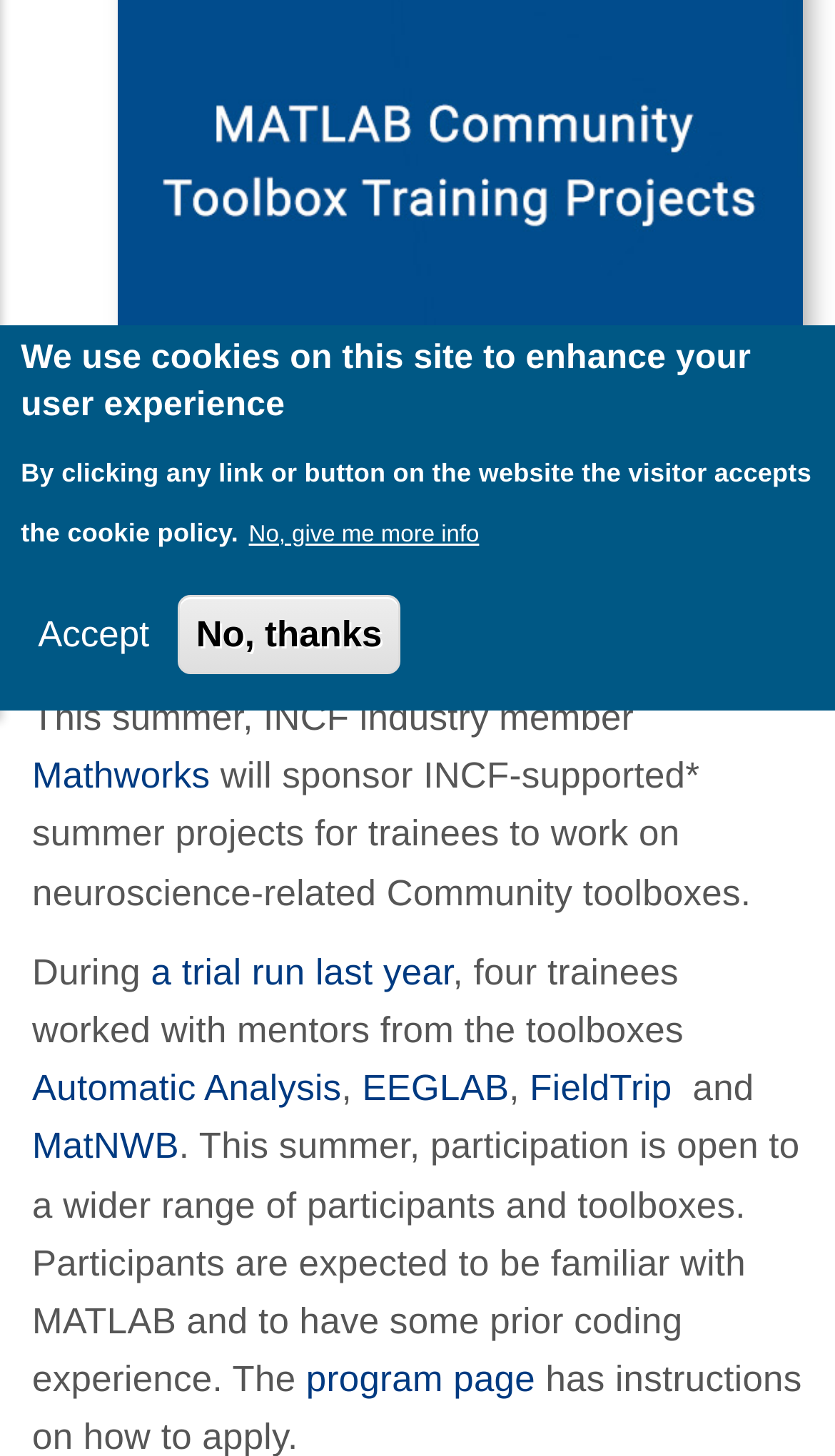Based on the element description No, give me more info, identify the bounding box coordinates for the UI element. The coordinates should be in the format (top-left x, top-left y, bottom-right x, bottom-right y) and within the 0 to 1 range.

[0.298, 0.355, 0.574, 0.381]